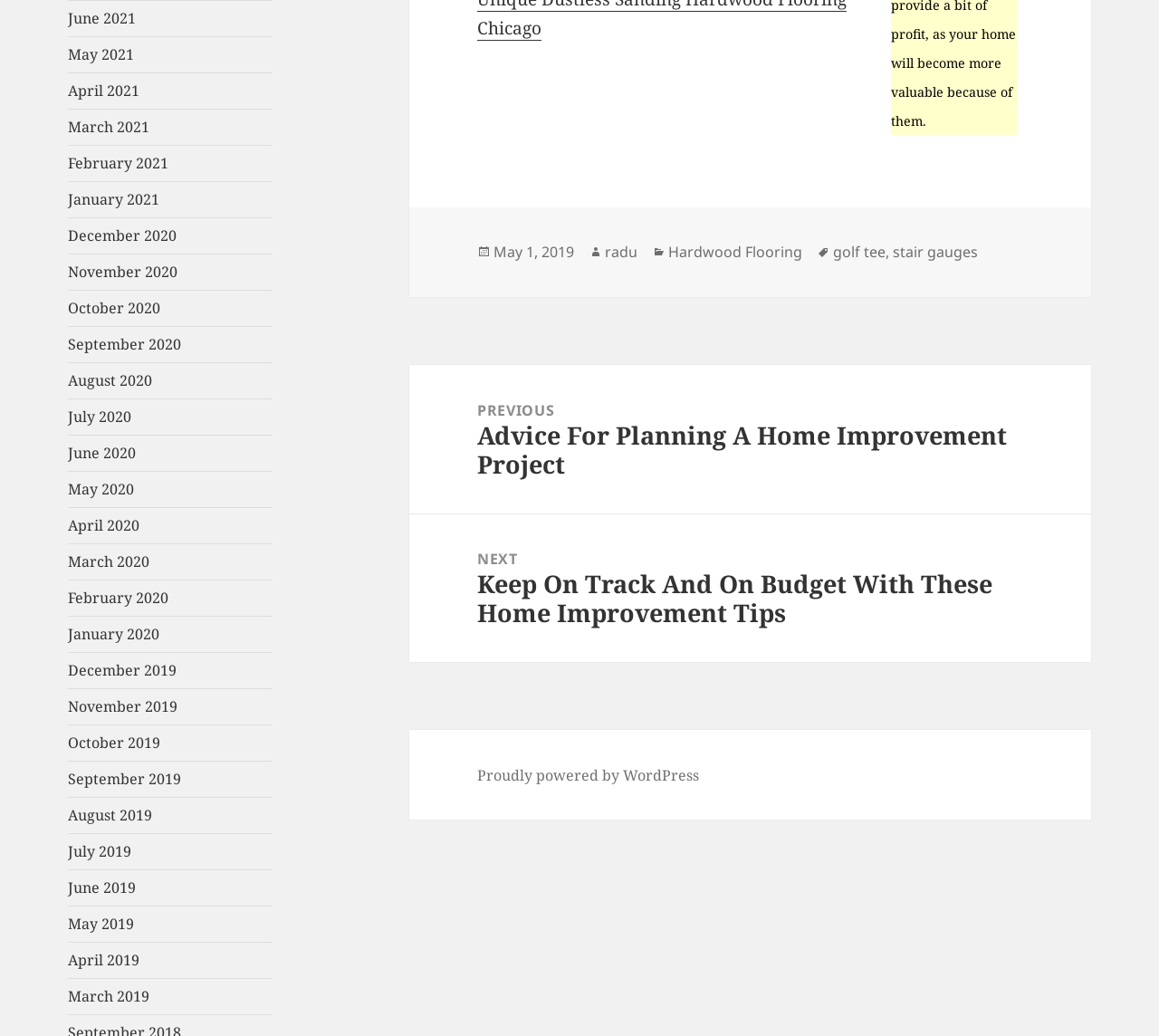What is the platform powering the website?
Using the visual information, respond with a single word or phrase.

WordPress